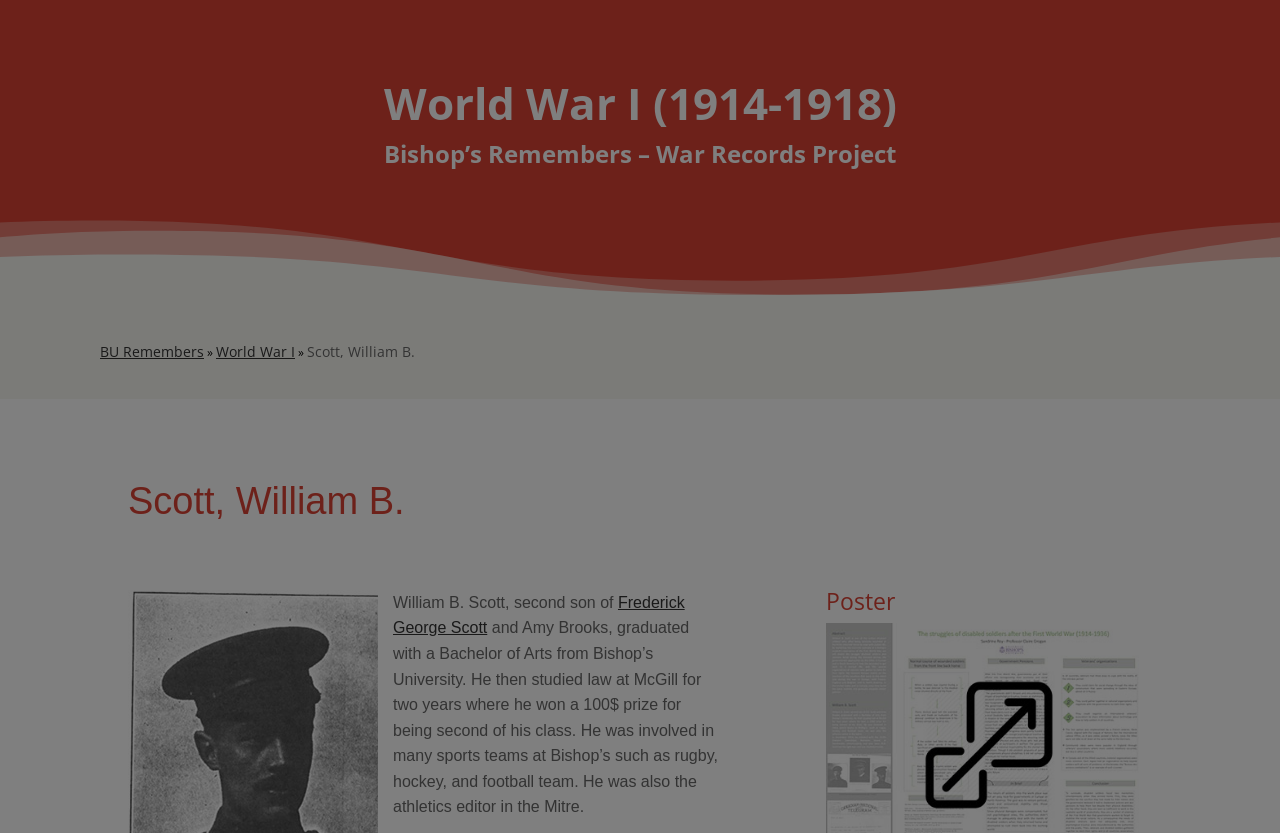Utilize the details in the image to give a detailed response to the question: What sports teams was William B. Scott involved in?

The text states that William B. Scott was involved in many sports teams at Bishop’s, specifically mentioning rugby, hockey, and football teams.